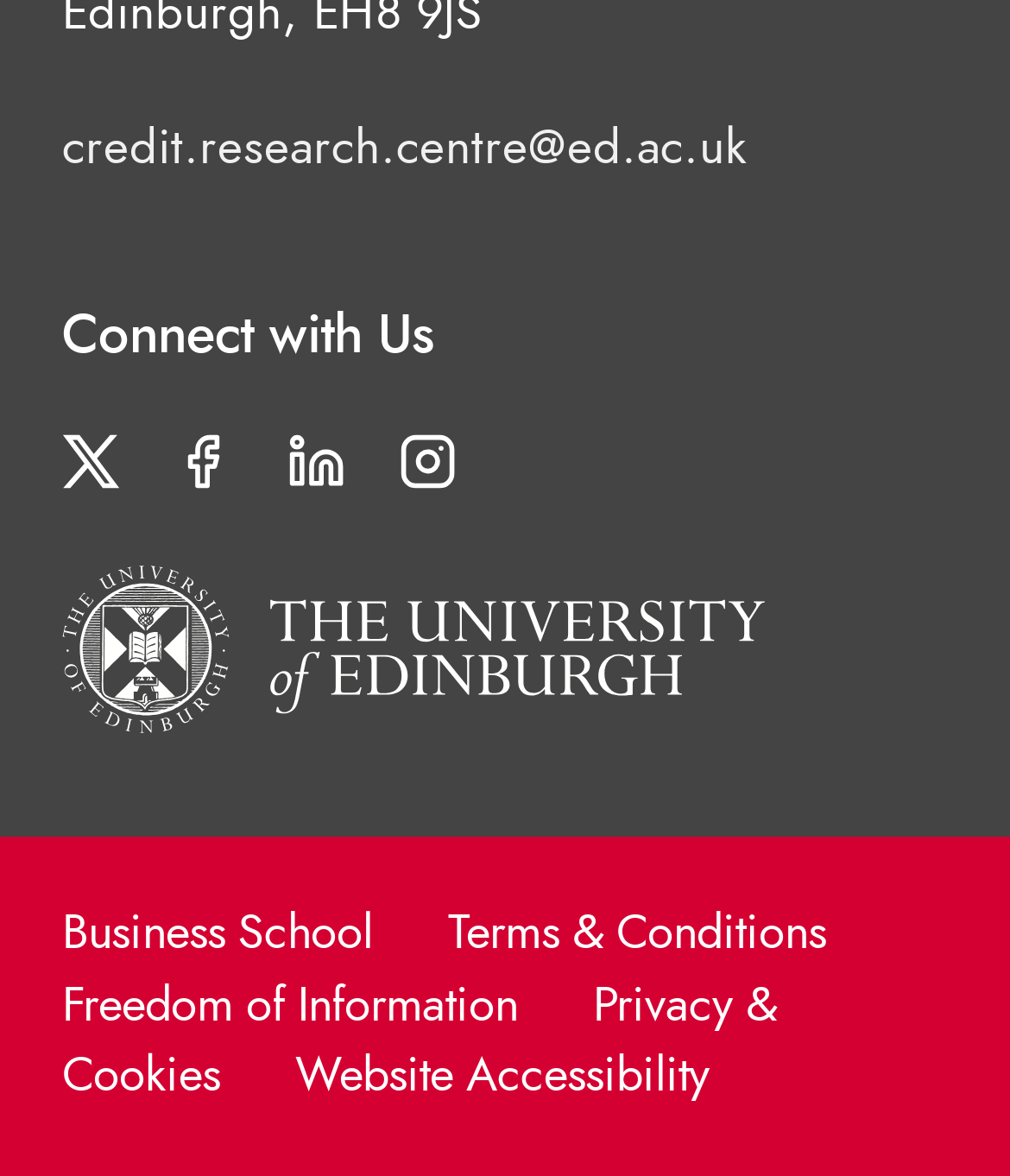Please identify the bounding box coordinates of the region to click in order to complete the given instruction: "View the University of Edinburgh Logo in White". The coordinates should be four float numbers between 0 and 1, i.e., [left, top, right, bottom].

[0.062, 0.479, 0.8, 0.658]